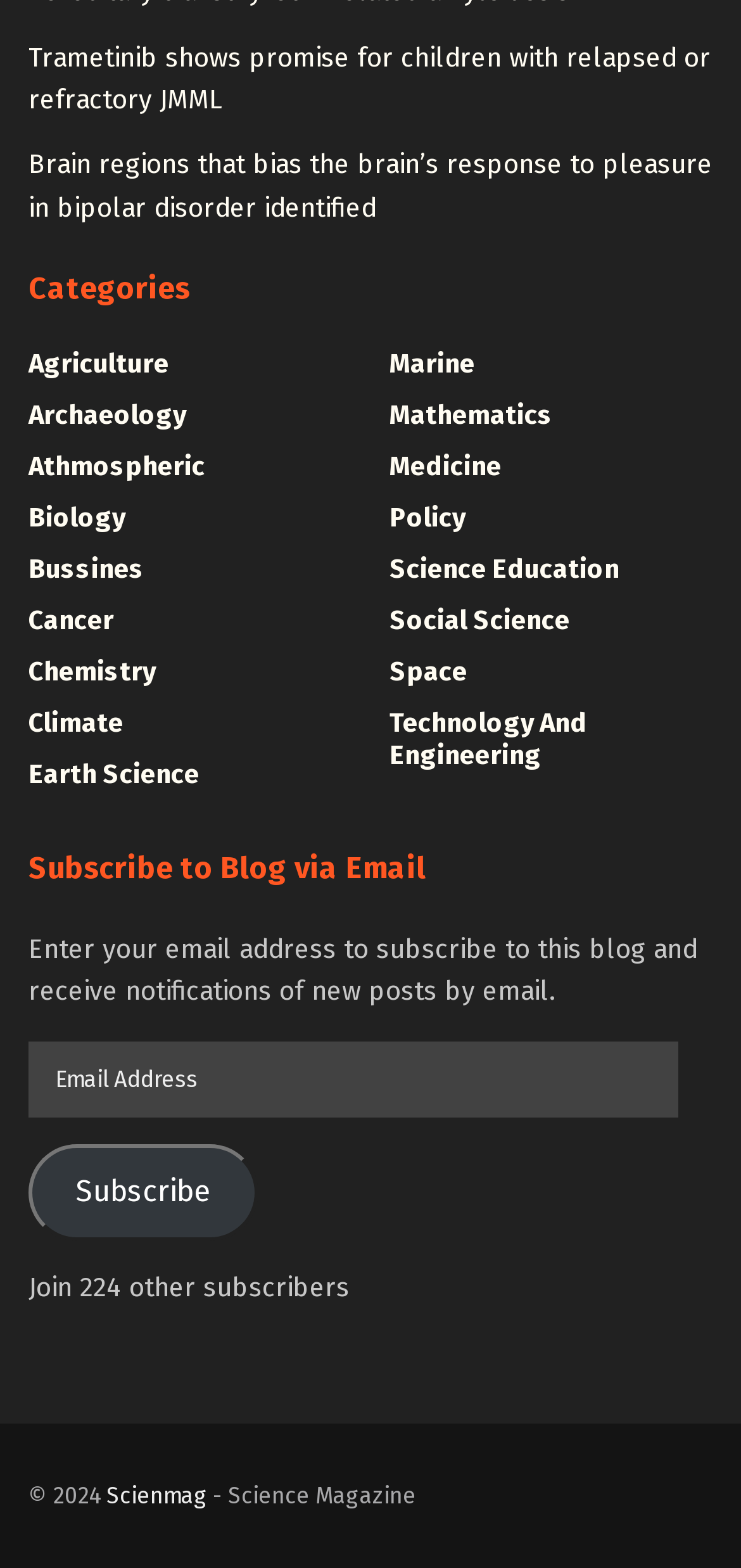Indicate the bounding box coordinates of the clickable region to achieve the following instruction: "Visit the Scienmag website."

[0.144, 0.946, 0.279, 0.963]